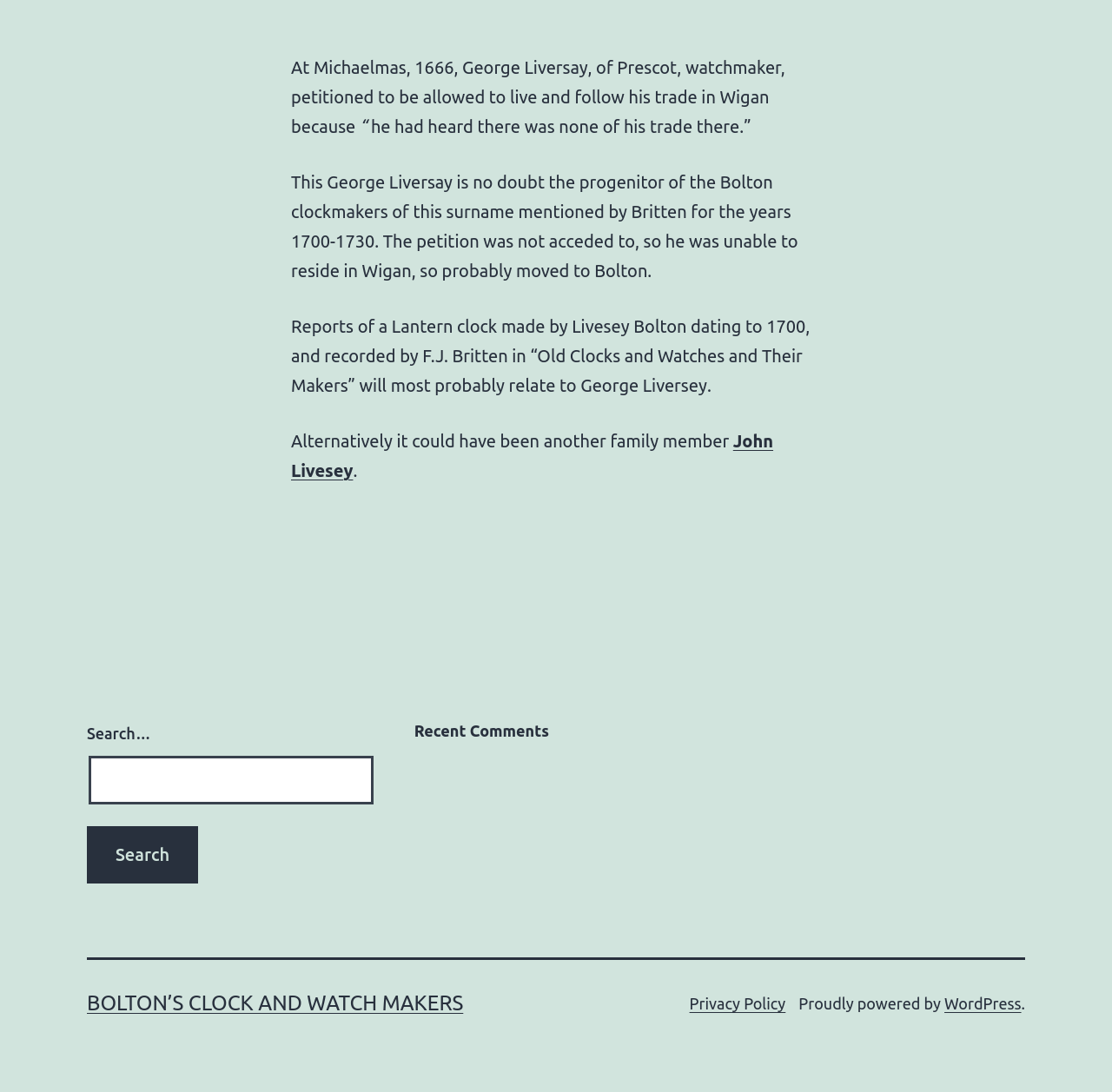Give the bounding box coordinates for the element described by: "parent_node: Search… name="s"".

[0.08, 0.692, 0.336, 0.737]